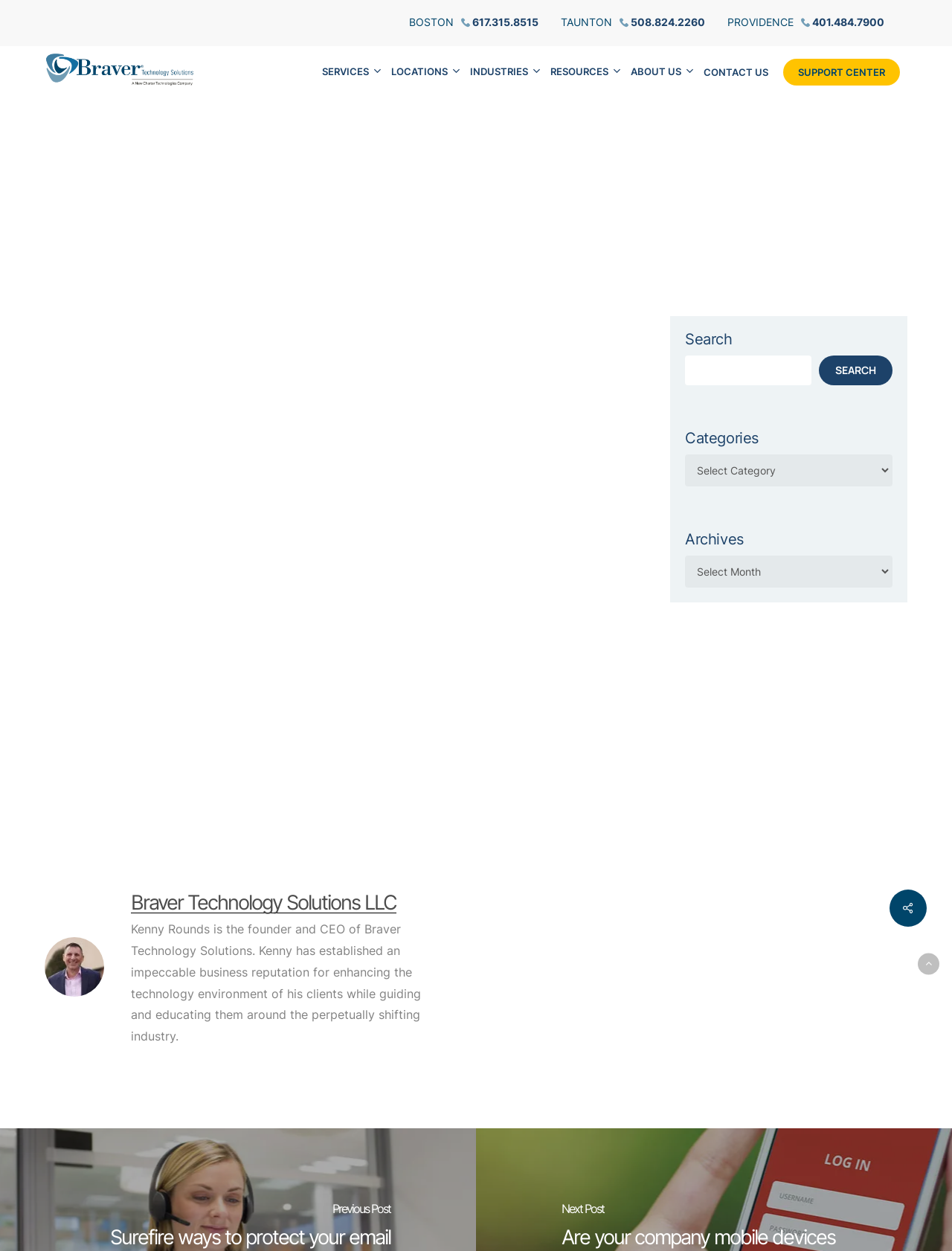Please answer the following question using a single word or phrase: 
What is the topic of the article?

Cyber Scam linked to Windows 11 Curiosity